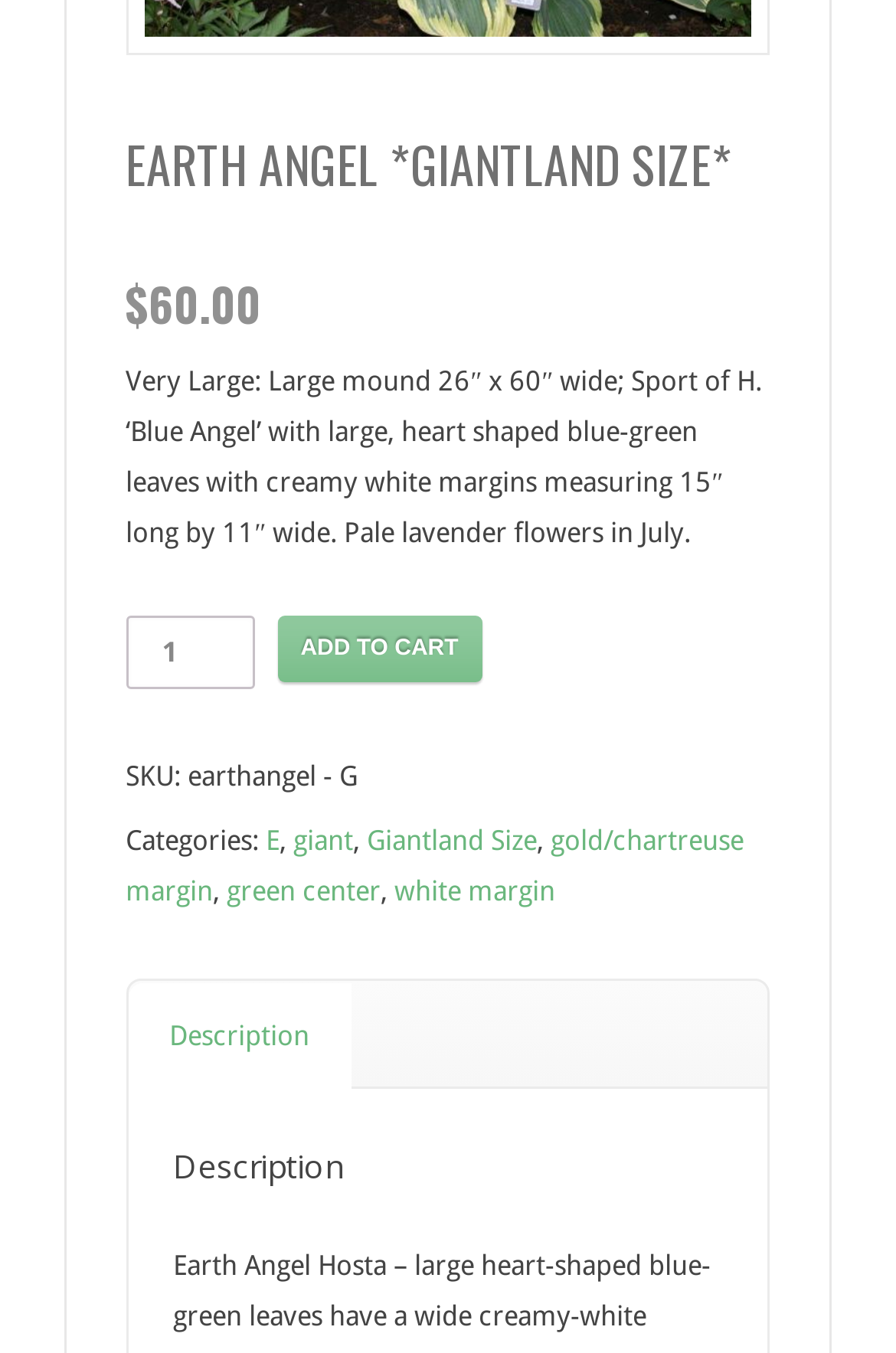Kindly determine the bounding box coordinates for the clickable area to achieve the given instruction: "View description".

[0.143, 0.726, 0.392, 0.804]